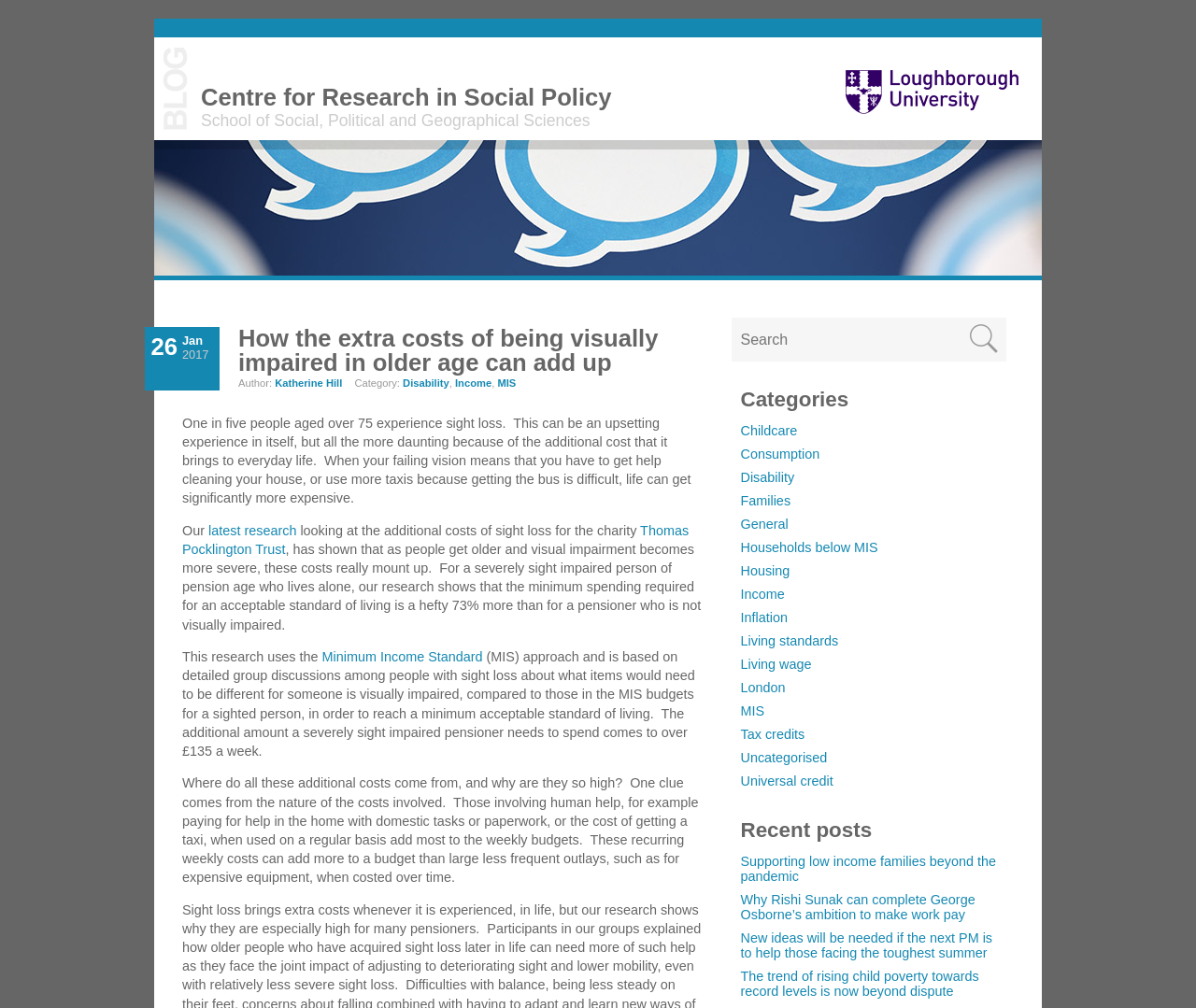Respond to the following query with just one word or a short phrase: 
What is the name of the research centre?

Centre for Research in Social Policy